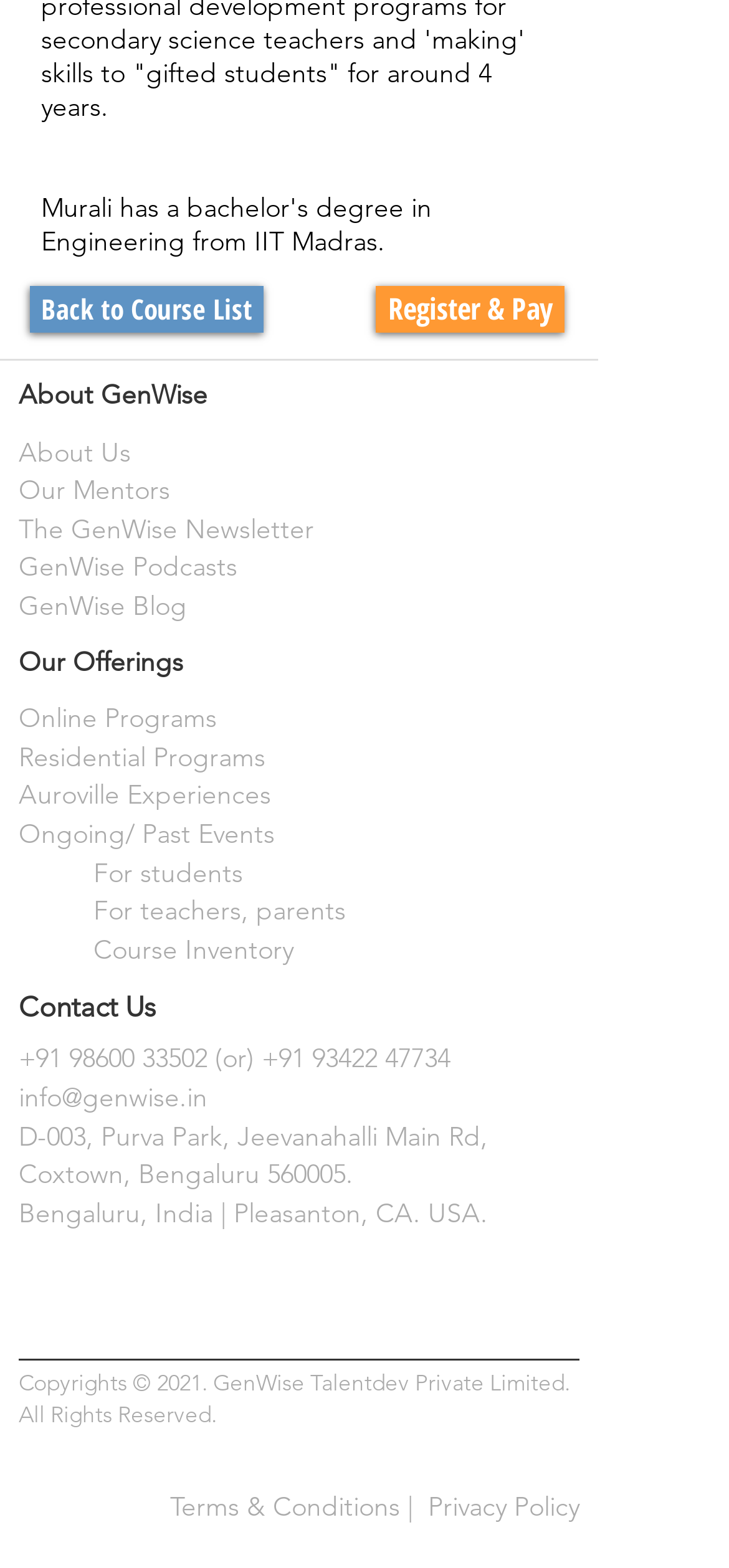Pinpoint the bounding box coordinates of the area that must be clicked to complete this instruction: "Register and pay".

[0.515, 0.182, 0.774, 0.212]